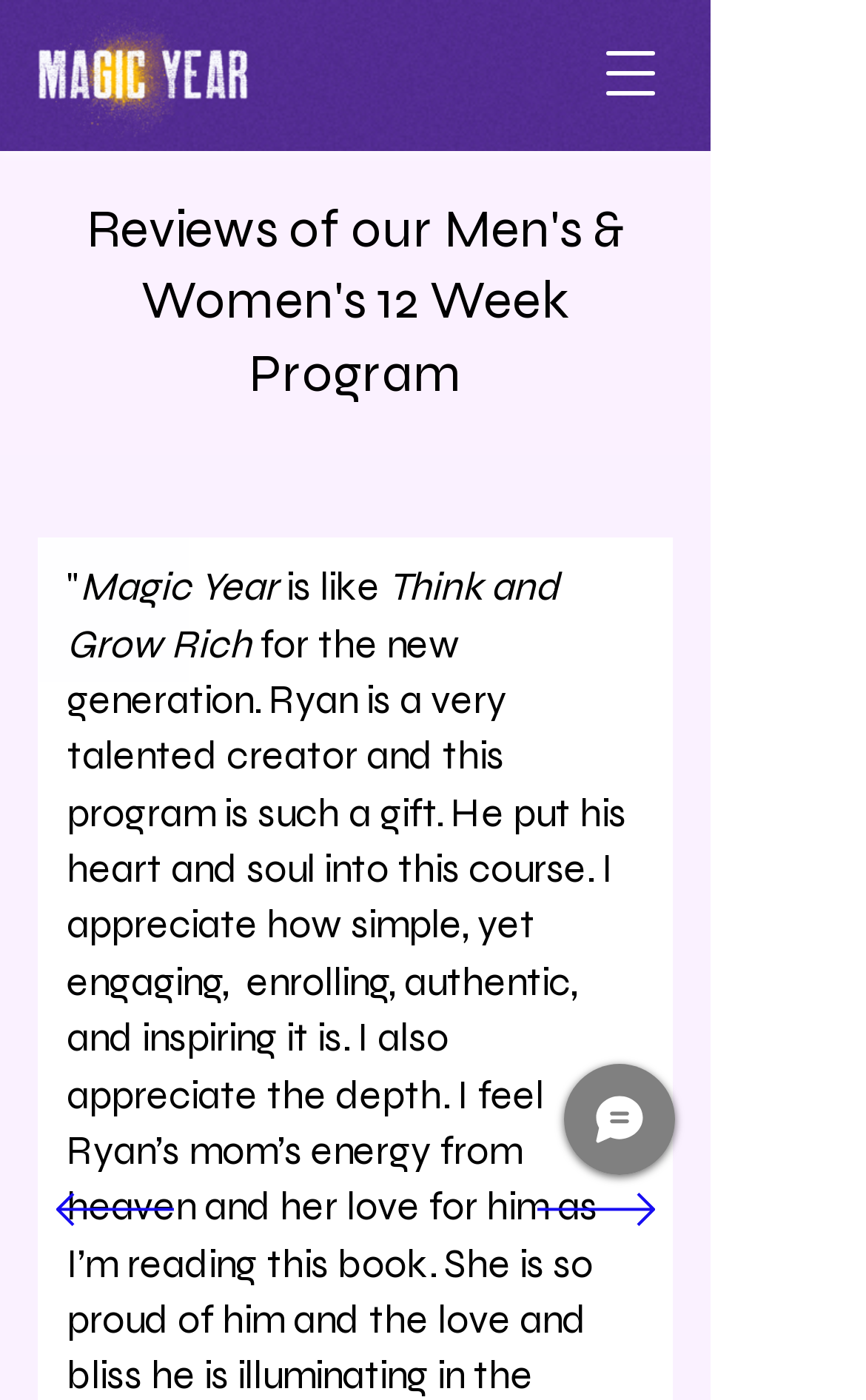Provide a single word or phrase to answer the given question: 
How many navigation buttons are there?

3